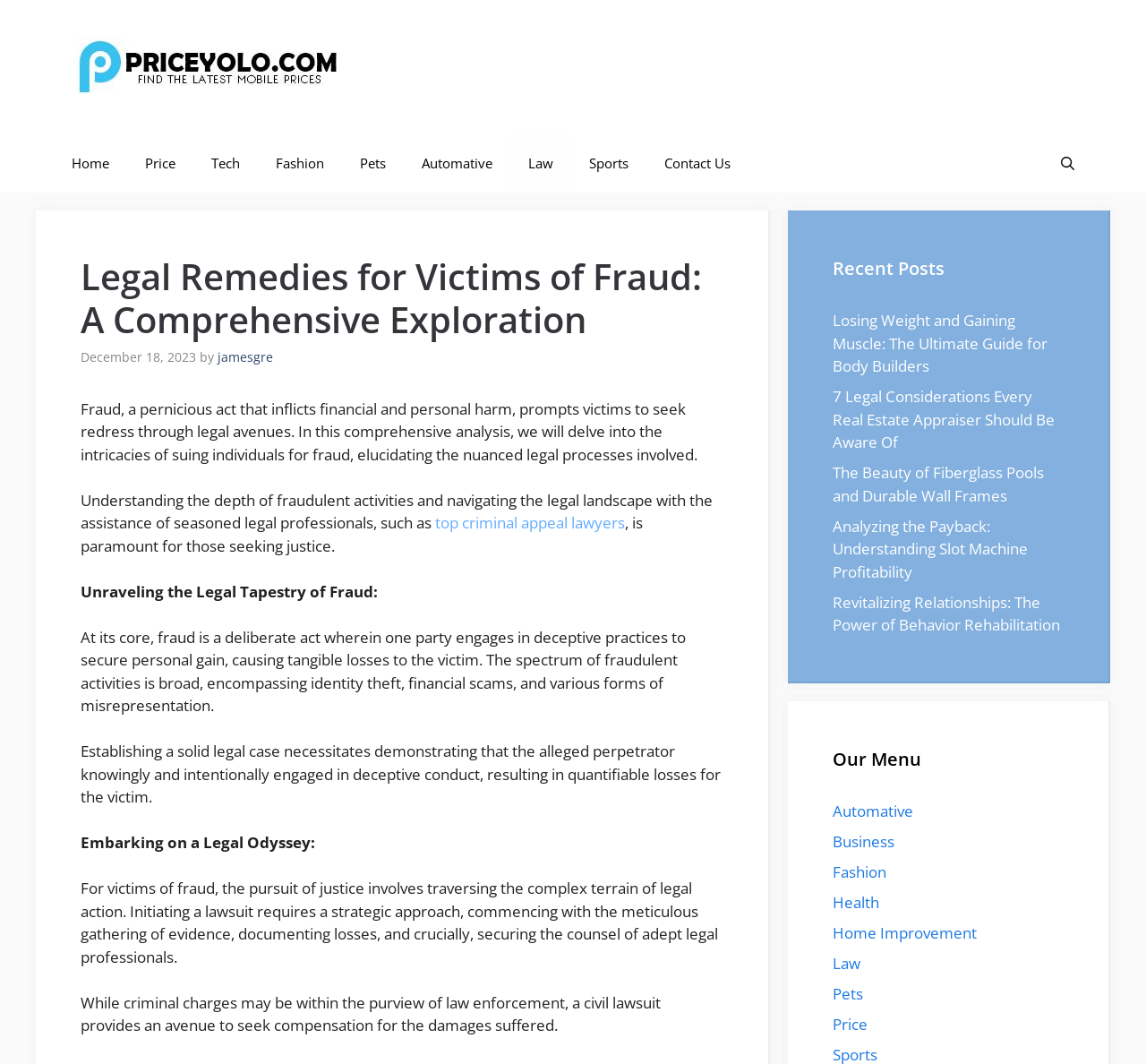How many categories are listed in the 'Our Menu' section?
Look at the image and respond with a one-word or short phrase answer.

9